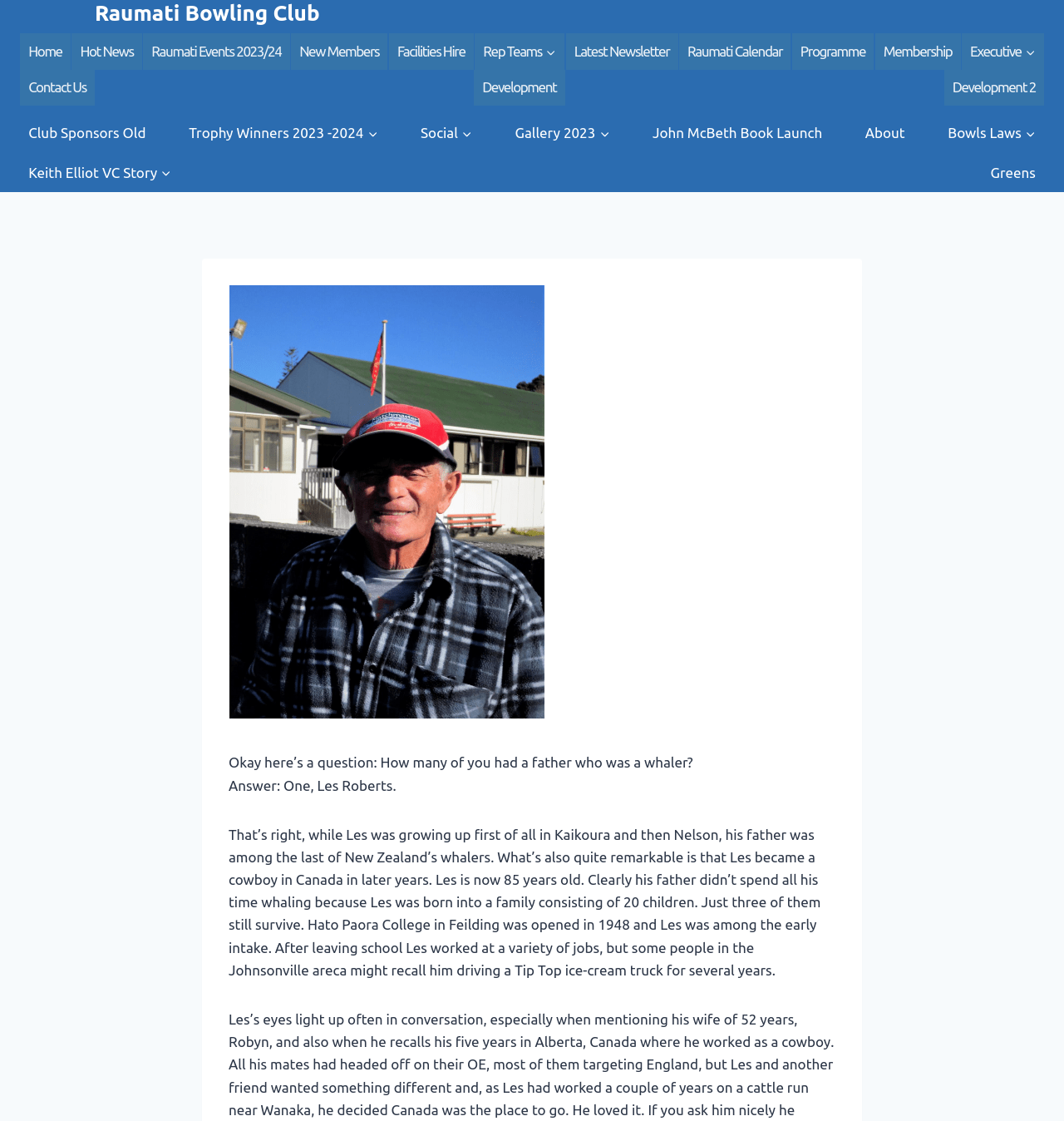Describe every aspect of the webpage comprehensively.

The webpage appears to be a profile page for Les Roberts, a member of the Raumati Bowling Club. At the top of the page, there is a link to the Raumati Bowling Club's homepage. Below this, there is a primary navigation menu with 13 links, including "Home", "Hot News", "Raumati Events 2023/24", and "Contact Us". Some of these links have child menus, indicated by buttons.

Below the primary navigation menu, there is a secondary navigation menu with 11 links, including "Club Sponsors Old", "Trophy Winners 2023 -2024", and "About". Again, some of these links have child menus.

The main content of the page is a biographical article about Les Roberts. The article is divided into three paragraphs, with the first paragraph asking a question about Les's father, who was a whaler. The second paragraph answers the question and provides some background information about Les's family. The third paragraph discusses Les's life, including his time at Hato Paora College and his work driving a Tip Top ice-cream truck.

The article is positioned in the lower half of the page, with the navigation menus taking up the top half. There are no images on the page.